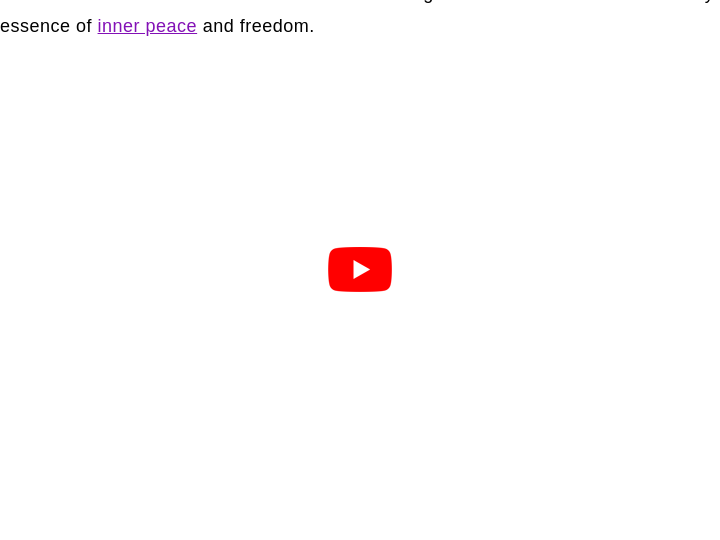Describe in detail everything you see in the image.

The image titled "7 Ways to Awaken to Your True Nature (THE END)" accompanies a text section that explores the concept of our True Nature, which is described as infinite, boundless, and pure. It highlights various traditions and terminologies used to express this essence, such as Brahman, Buddha-nature, and Christ Consciousness. The image serves as a visual conclusion to the exploration of these profound ideas, reinforcing the essence of inner peace and freedom derived from recognizing this True Nature. Below the image, a YouTube button invites viewers to engage further, suggesting additional resources or discussions related to the content presented.